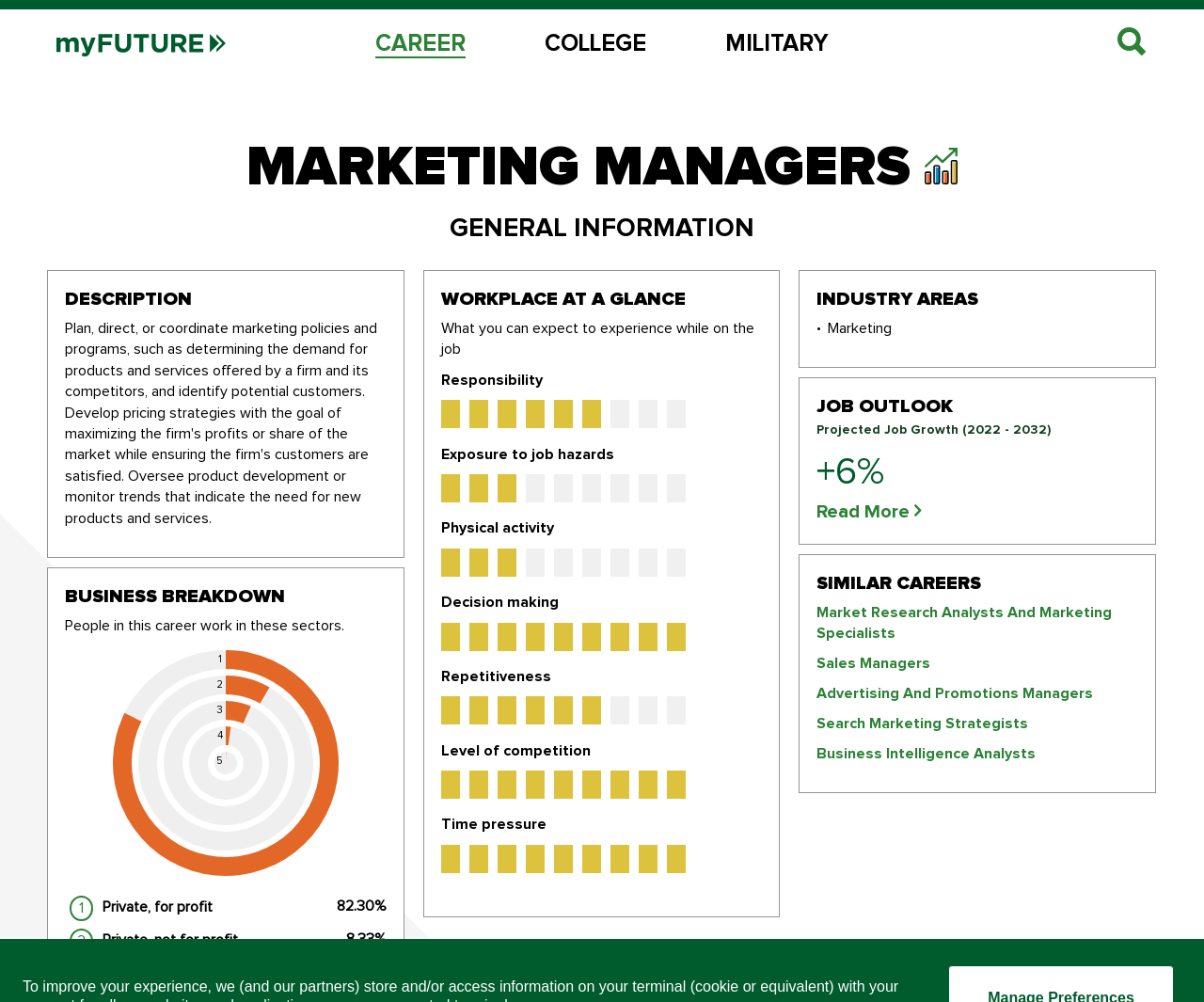Determine the bounding box coordinates for the UI element matching this description: "Sales Managers".

[0.678, 0.652, 0.945, 0.672]